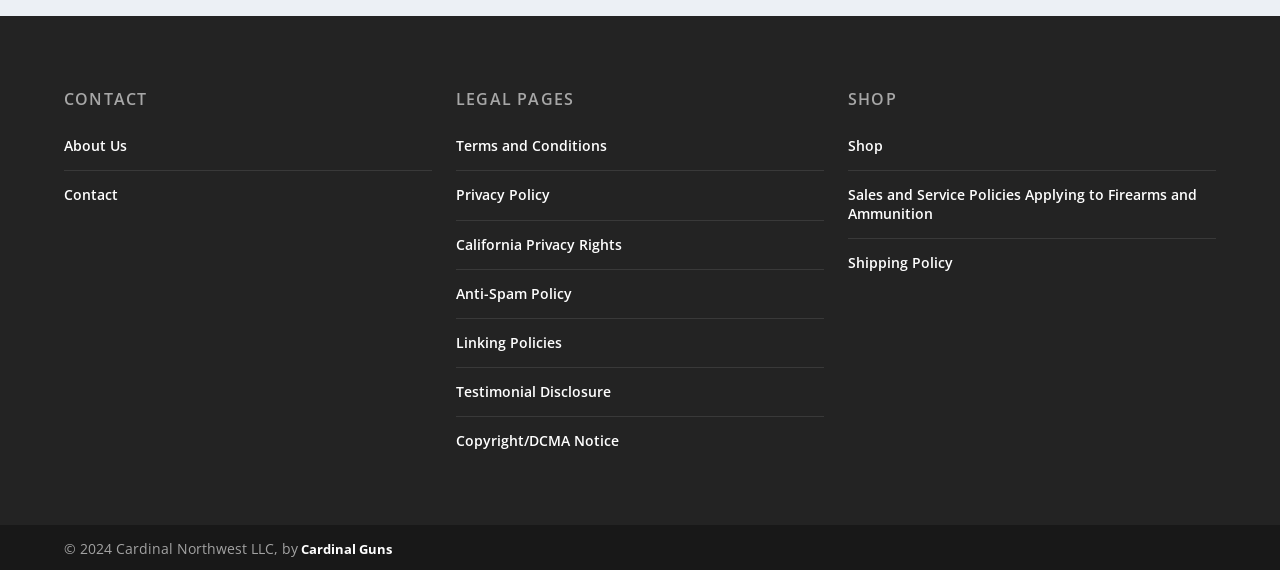Identify the bounding box coordinates for the region to click in order to carry out this instruction: "go to contact page". Provide the coordinates using four float numbers between 0 and 1, formatted as [left, top, right, bottom].

[0.05, 0.375, 0.092, 0.409]